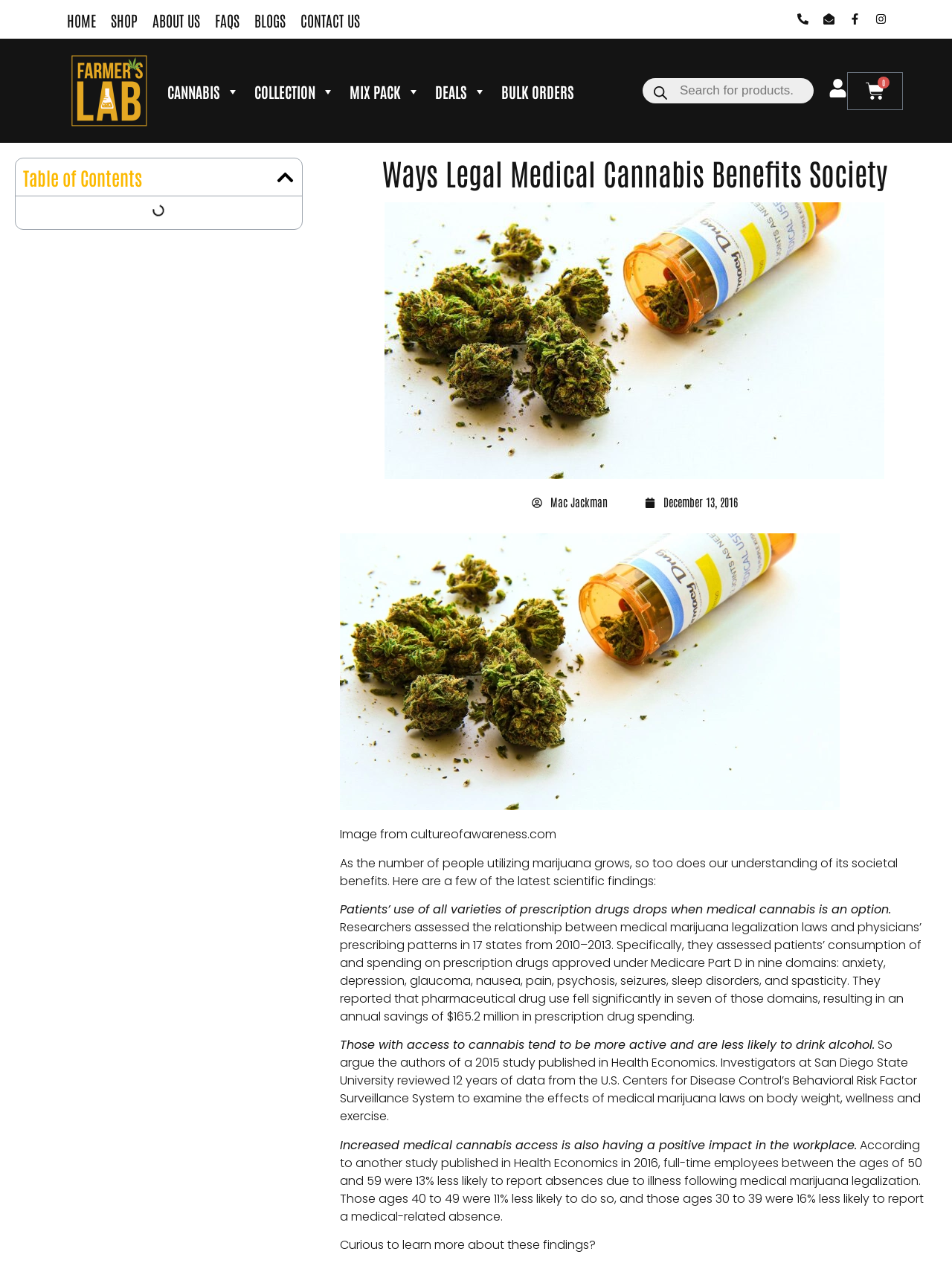Please find and report the bounding box coordinates of the element to click in order to perform the following action: "Check 'Copyright information'". The coordinates should be expressed as four float numbers between 0 and 1, in the format [left, top, right, bottom].

None